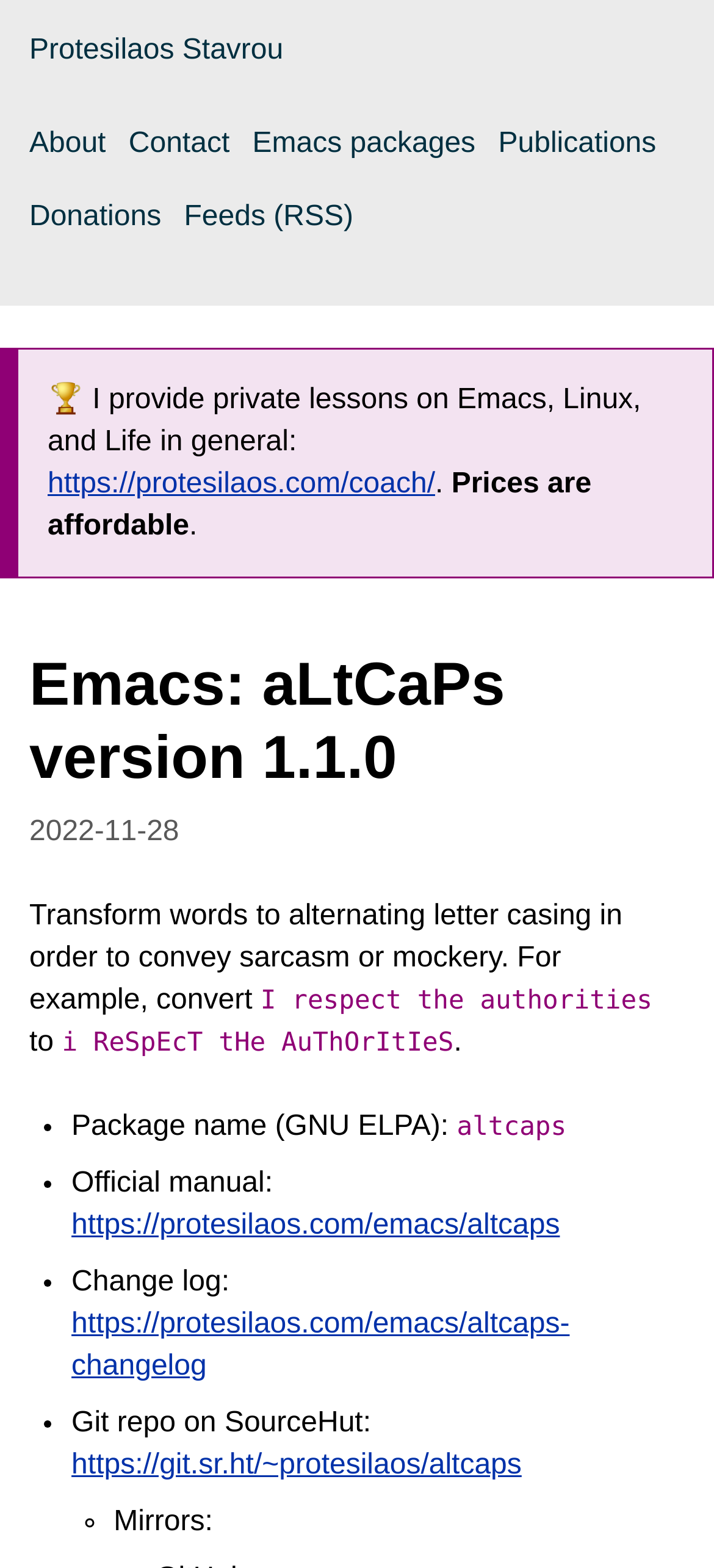What is the date of the latest update?
Utilize the information in the image to give a detailed answer to the question.

The date of the latest update can be found in the time element, which contains the text '2022-11-28'.